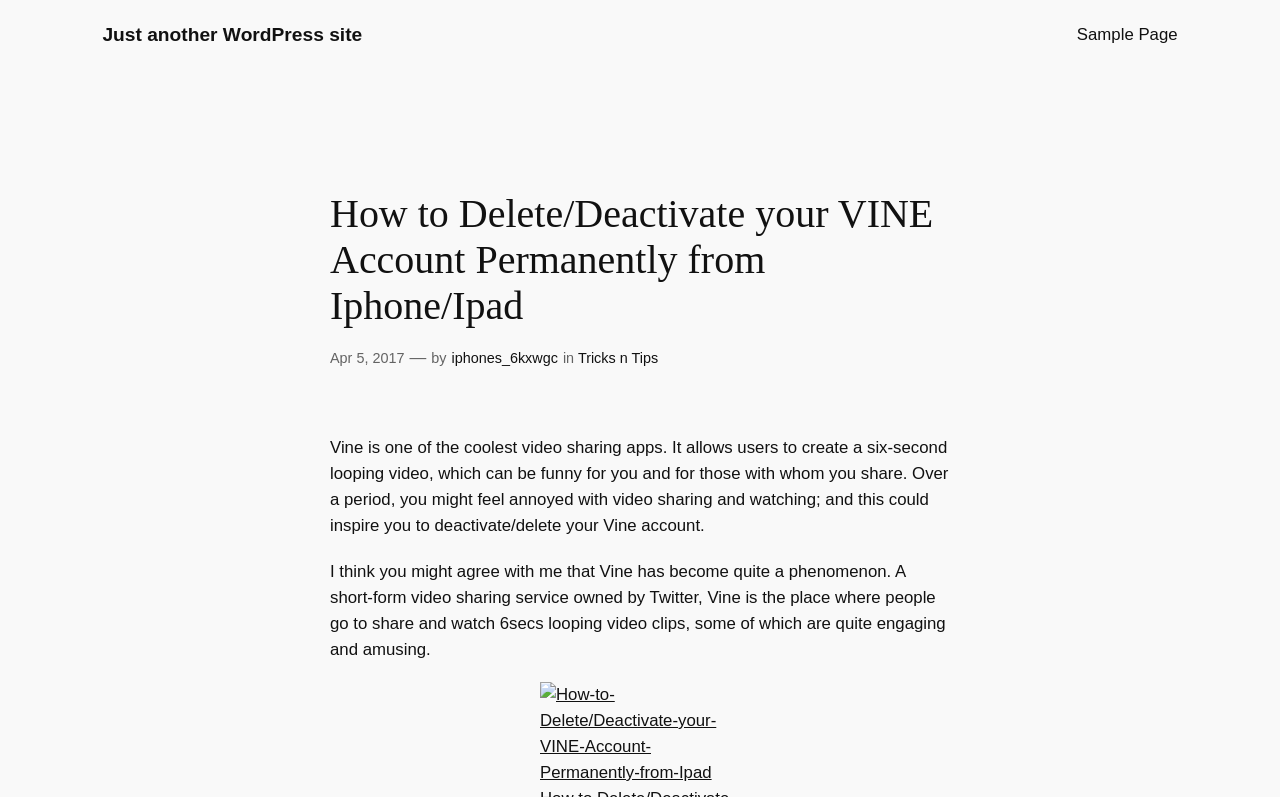Please determine and provide the text content of the webpage's heading.

How to Delete/Deactivate your VINE Account Permanently from Iphone/Ipad